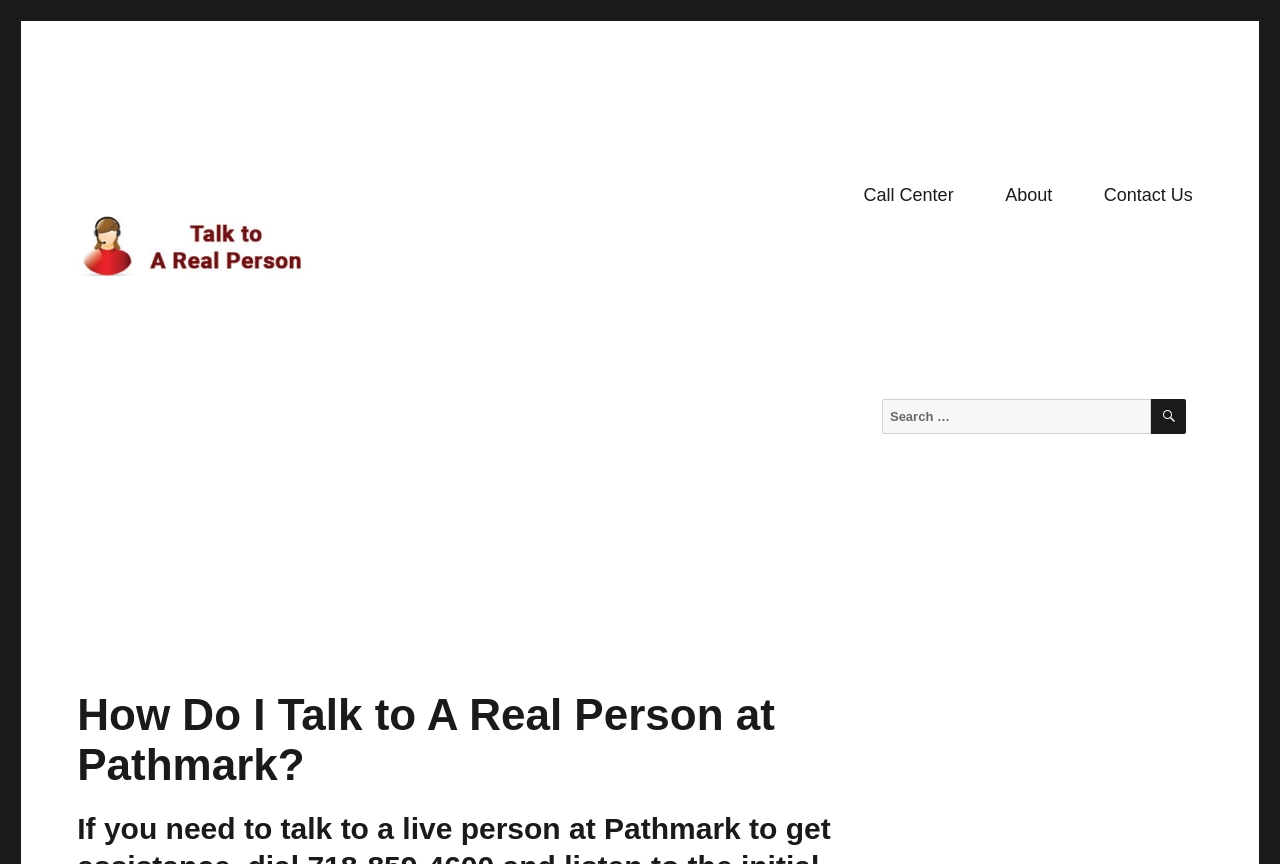Locate the bounding box for the described UI element: "About". Ensure the coordinates are four float numbers between 0 and 1, formatted as [left, top, right, bottom].

[0.773, 0.199, 0.834, 0.254]